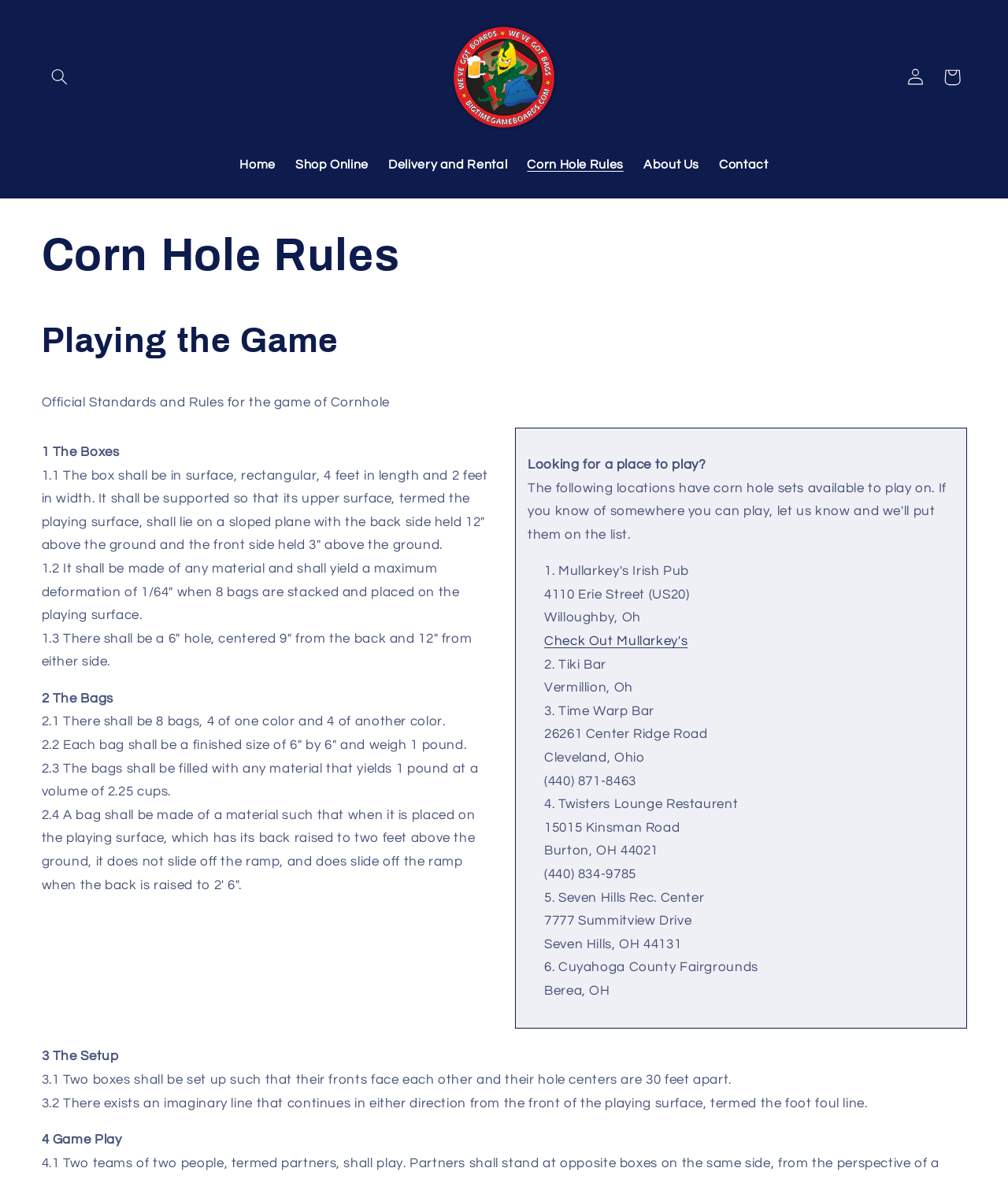Locate the bounding box of the UI element described in the following text: "Check Out Mullarkey's".

[0.54, 0.538, 0.682, 0.55]